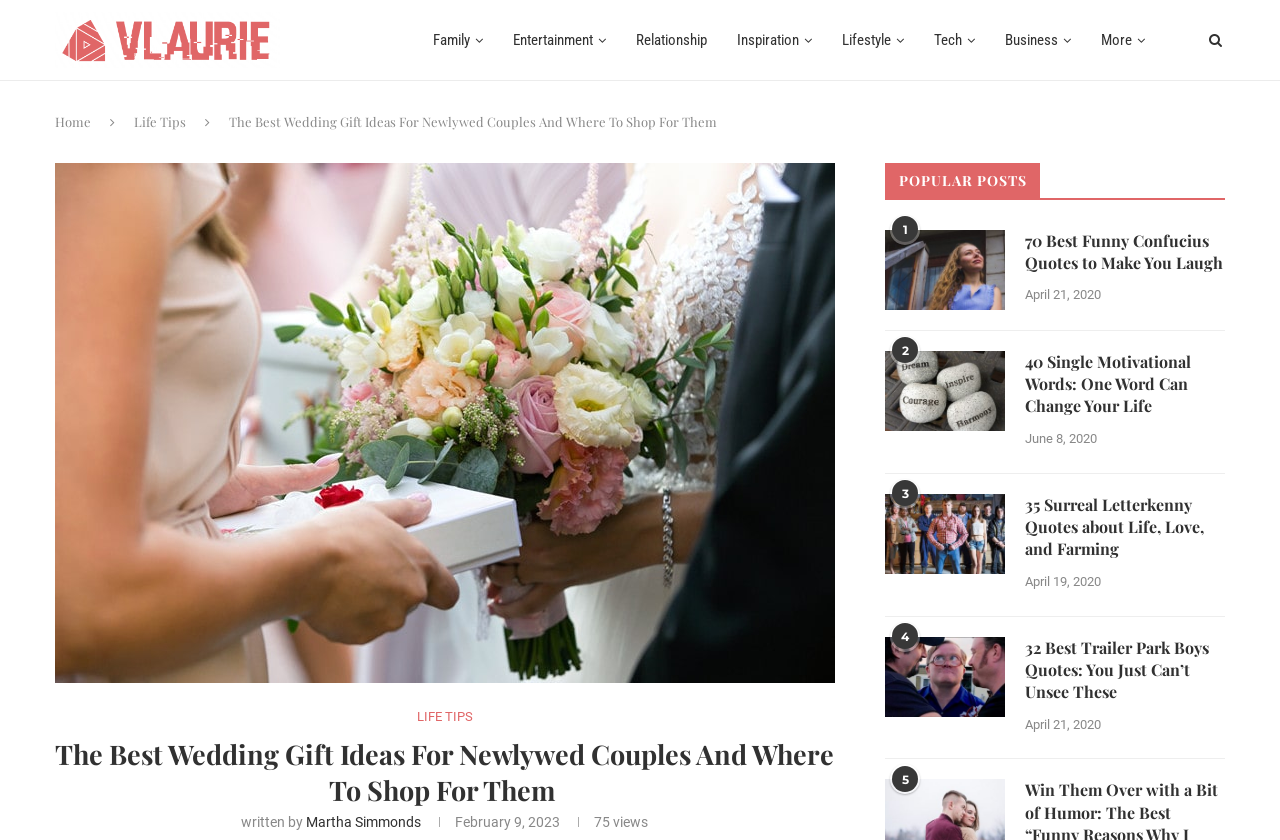Kindly provide the bounding box coordinates of the section you need to click on to fulfill the given instruction: "Click on the 'Family' category".

[0.327, 0.0, 0.389, 0.096]